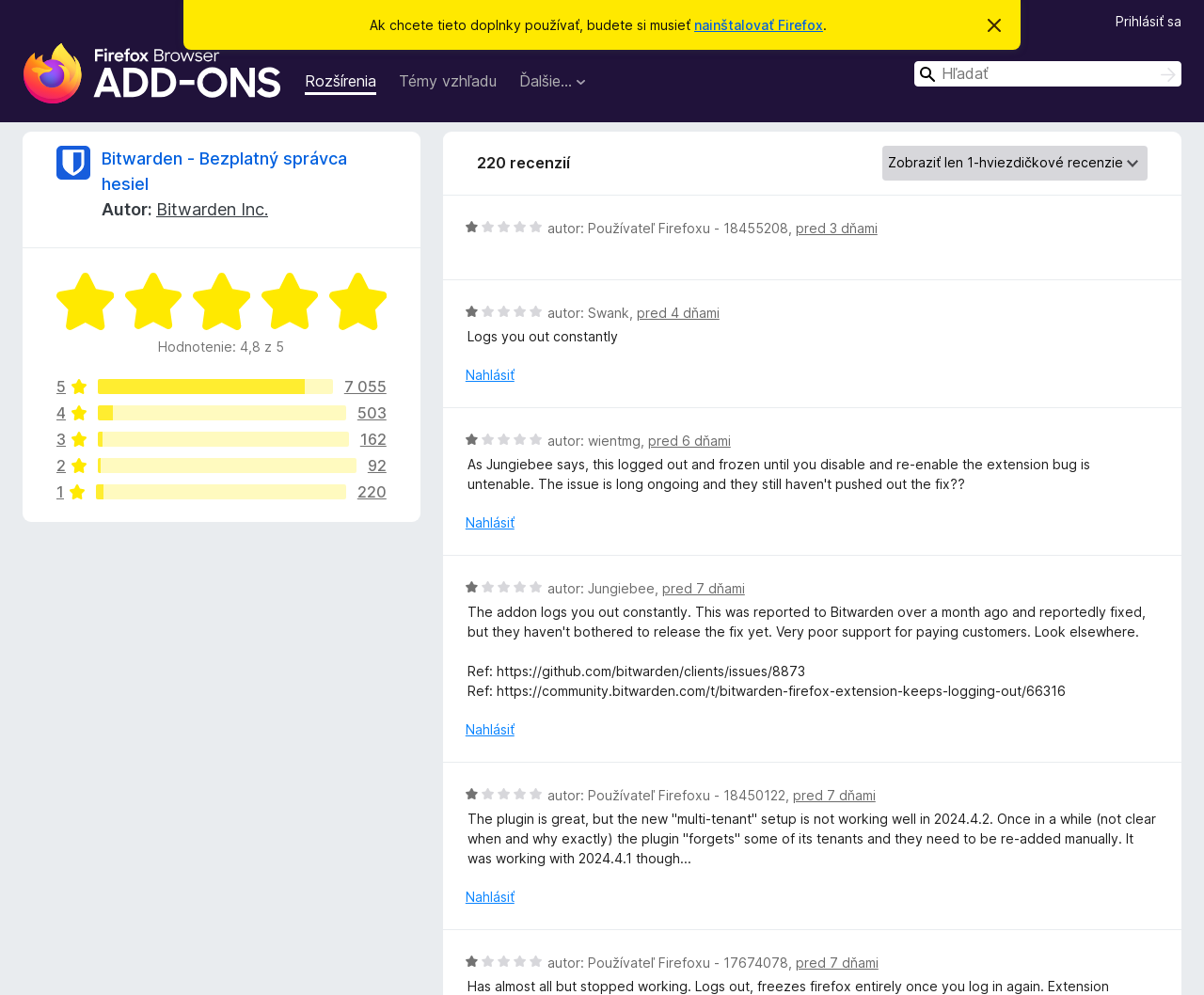Please determine the bounding box of the UI element that matches this description: Bitwarden - Bezplatný správca hesiel. The coordinates should be given as (top-left x, top-left y, bottom-right x, bottom-right y), with all values between 0 and 1.

[0.084, 0.149, 0.288, 0.195]